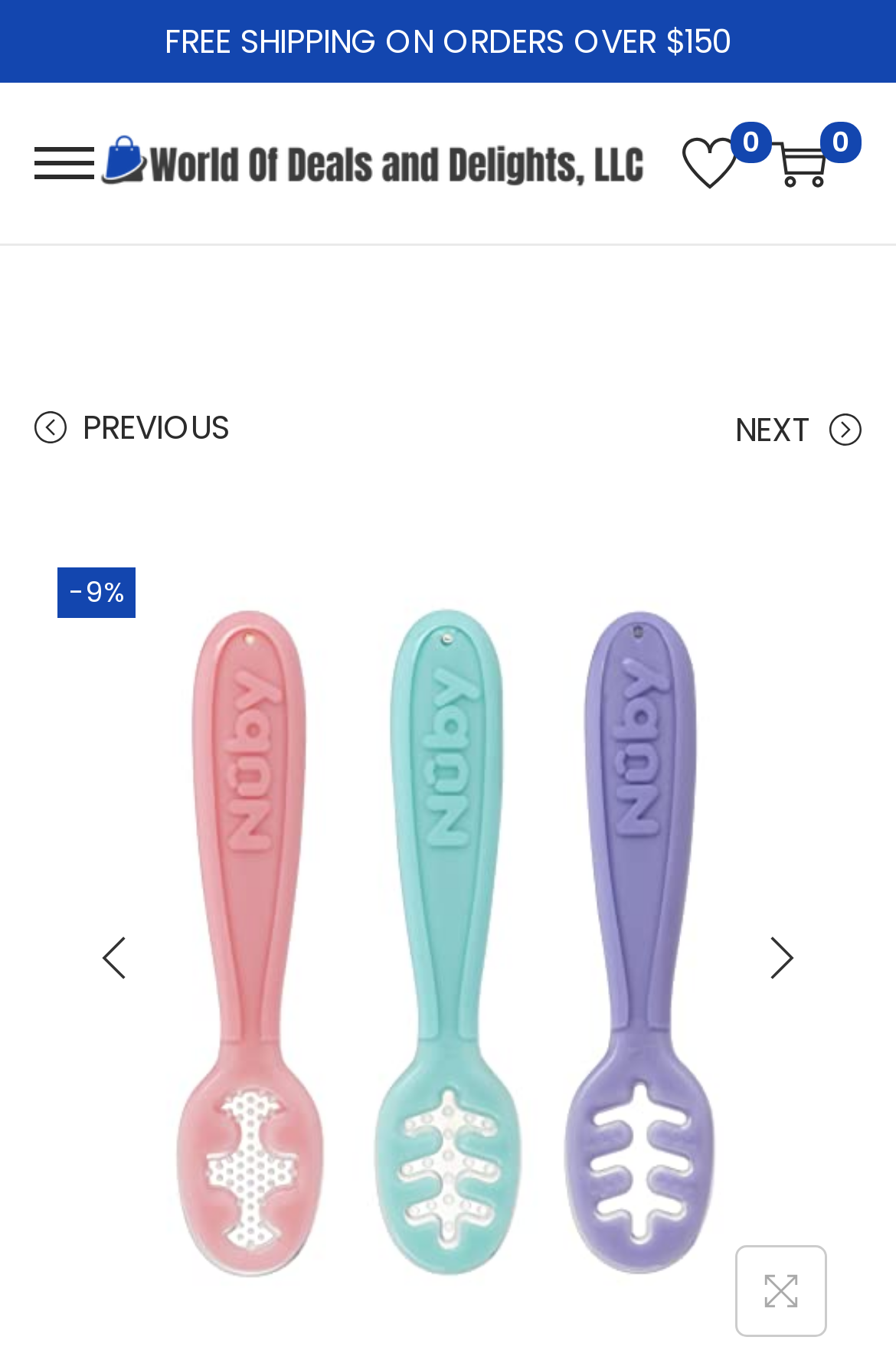What is the title or heading displayed on the webpage?

Nuby 3 Stage Baby’s Firs